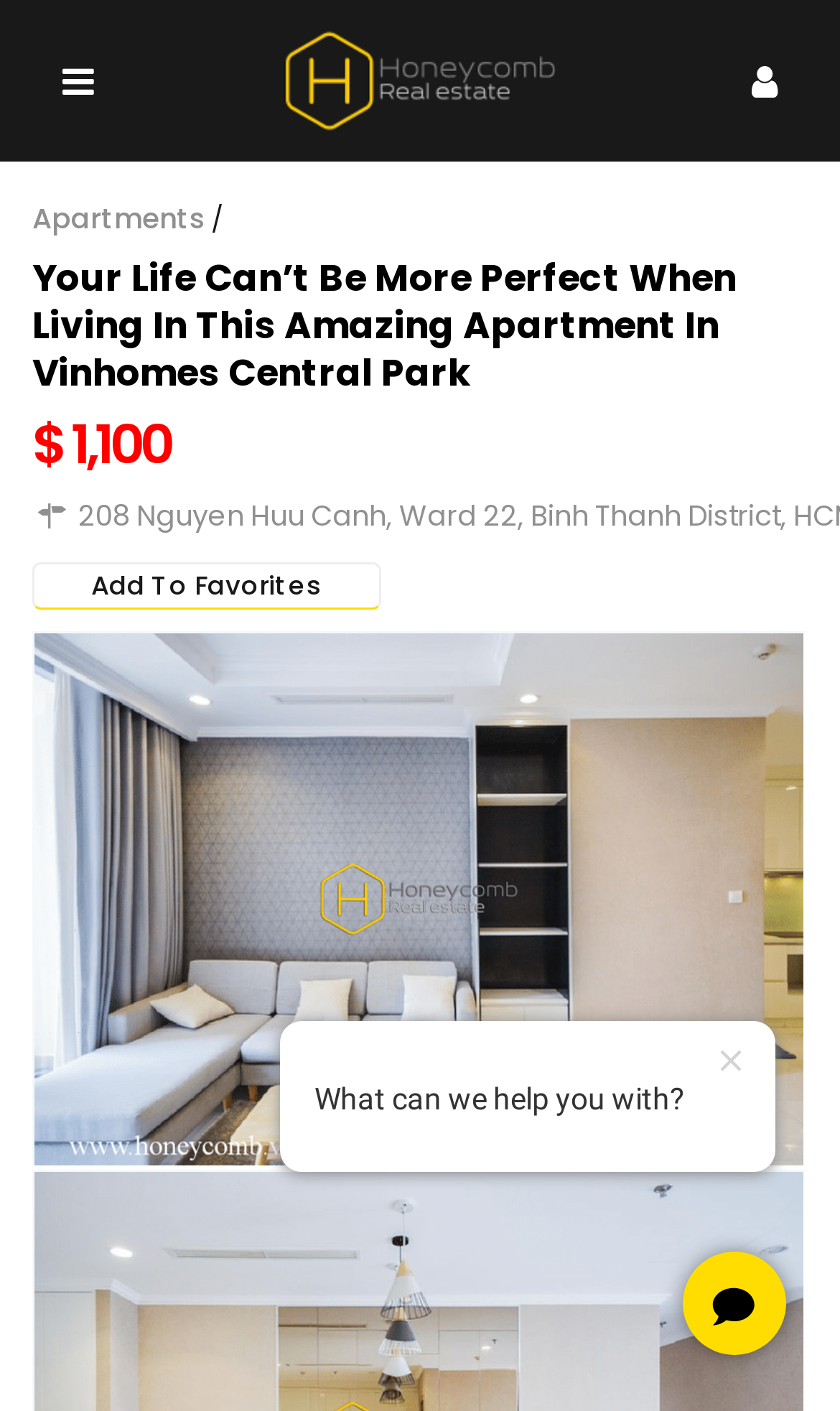Using the information in the image, give a detailed answer to the following question: What is the action that can be performed on the apartment?

The action that can be performed on the apartment is mentioned in the button as 'Add To Favorites', which is located below the price of the apartment.